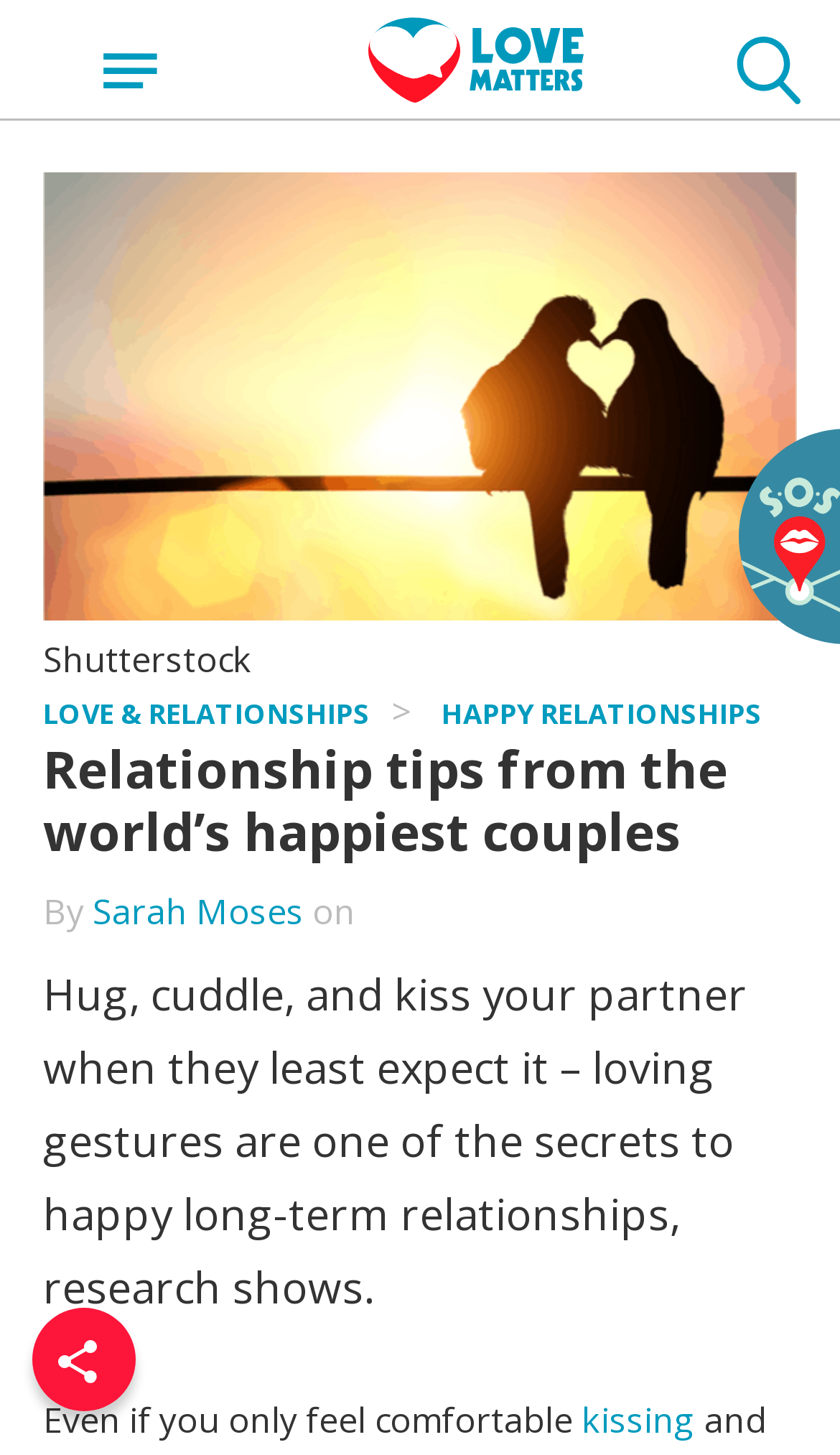Identify and provide the title of the webpage.

Relationship tips from the world’s happiest couples